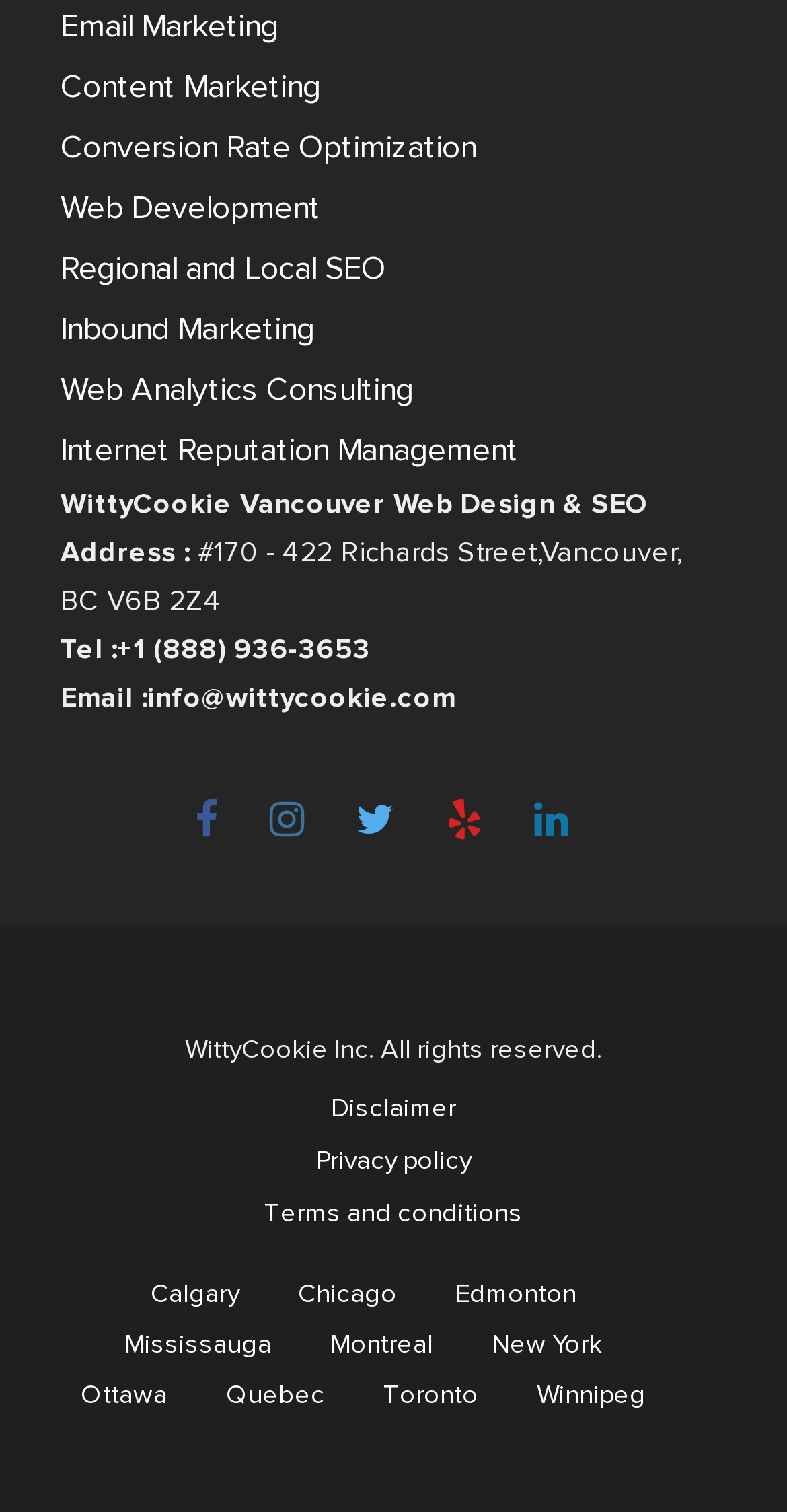Identify the bounding box coordinates for the element you need to click to achieve the following task: "Visit the Calgary page". The coordinates must be four float values ranging from 0 to 1, formatted as [left, top, right, bottom].

[0.159, 0.84, 0.336, 0.874]